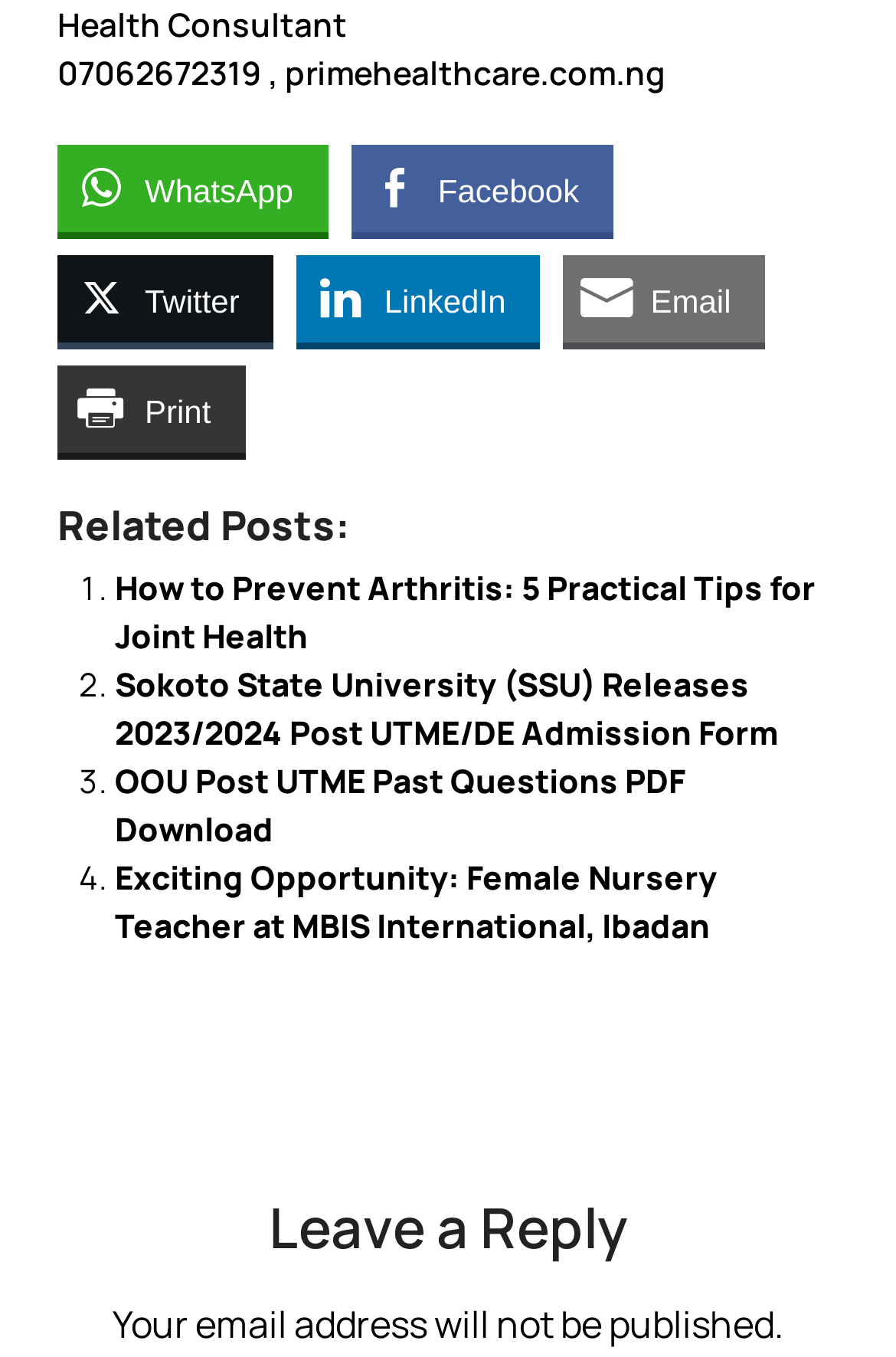What is the purpose of the 'Leave a Reply' section?
Based on the image, give a one-word or short phrase answer.

To comment